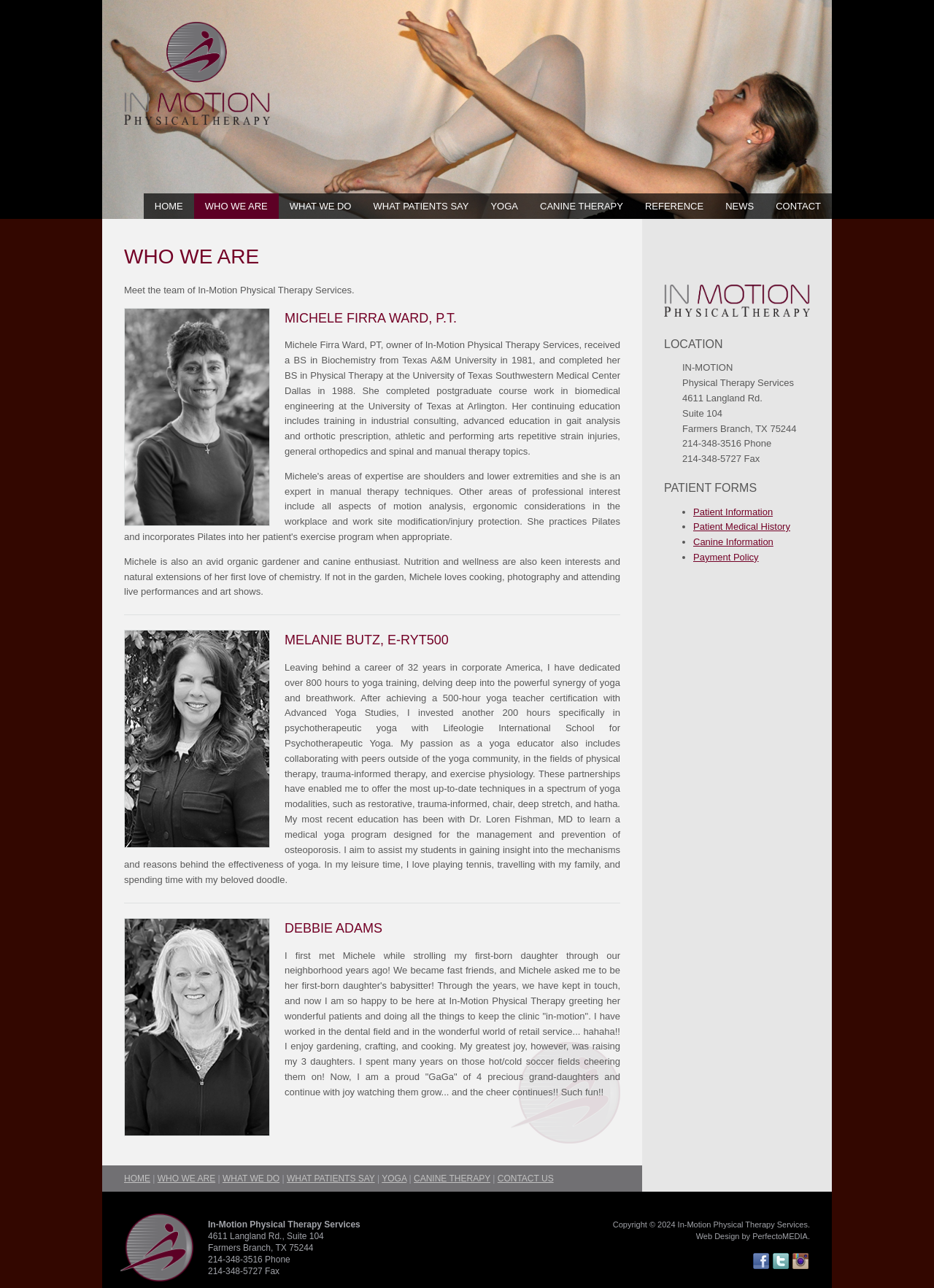Determine the bounding box coordinates of the section I need to click to execute the following instruction: "Click on the HOME link". Provide the coordinates as four float numbers between 0 and 1, i.e., [left, top, right, bottom].

[0.154, 0.15, 0.208, 0.17]